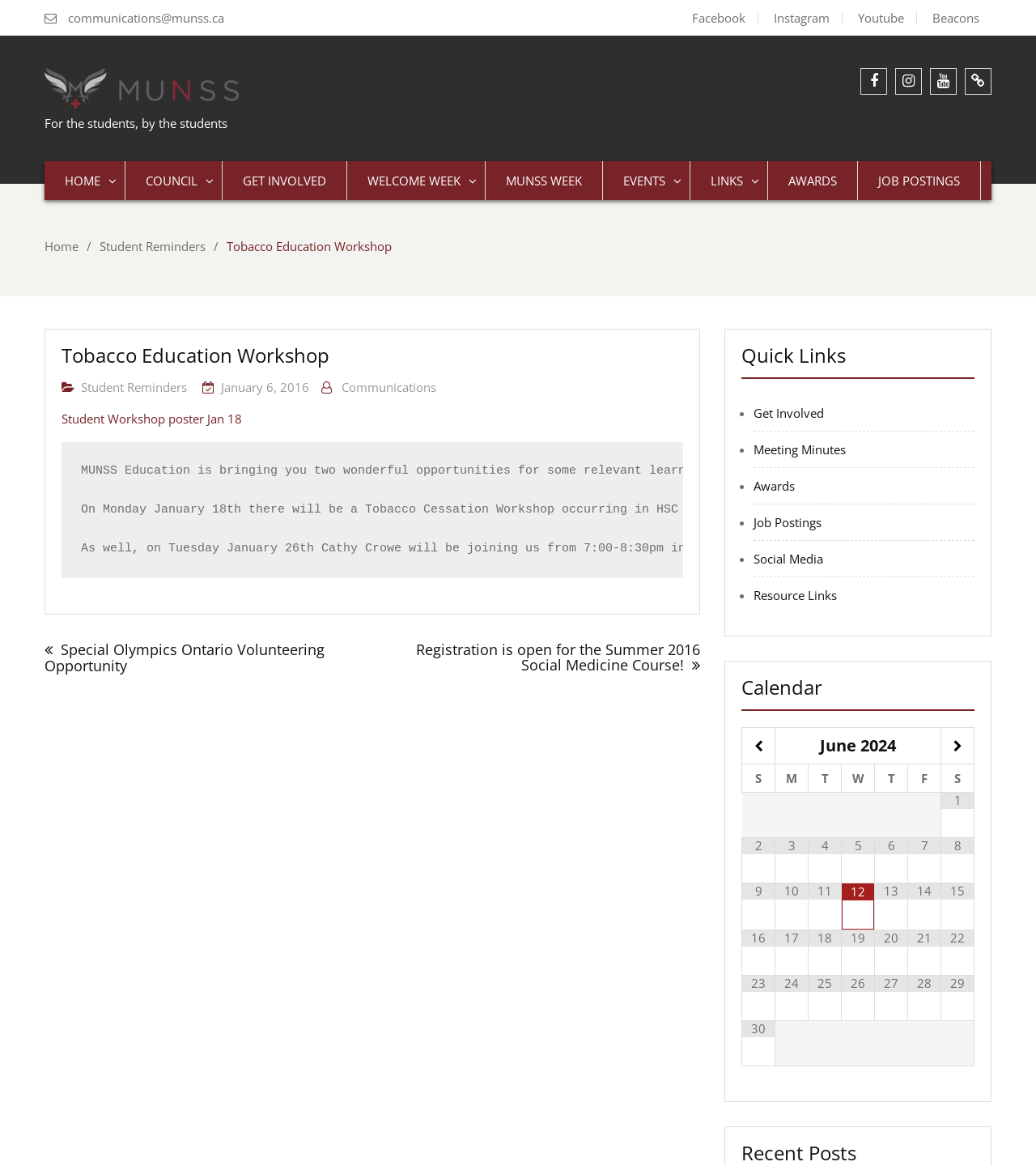Find the bounding box coordinates for the area that must be clicked to perform this action: "Click the Get Involved link".

[0.727, 0.347, 0.795, 0.361]